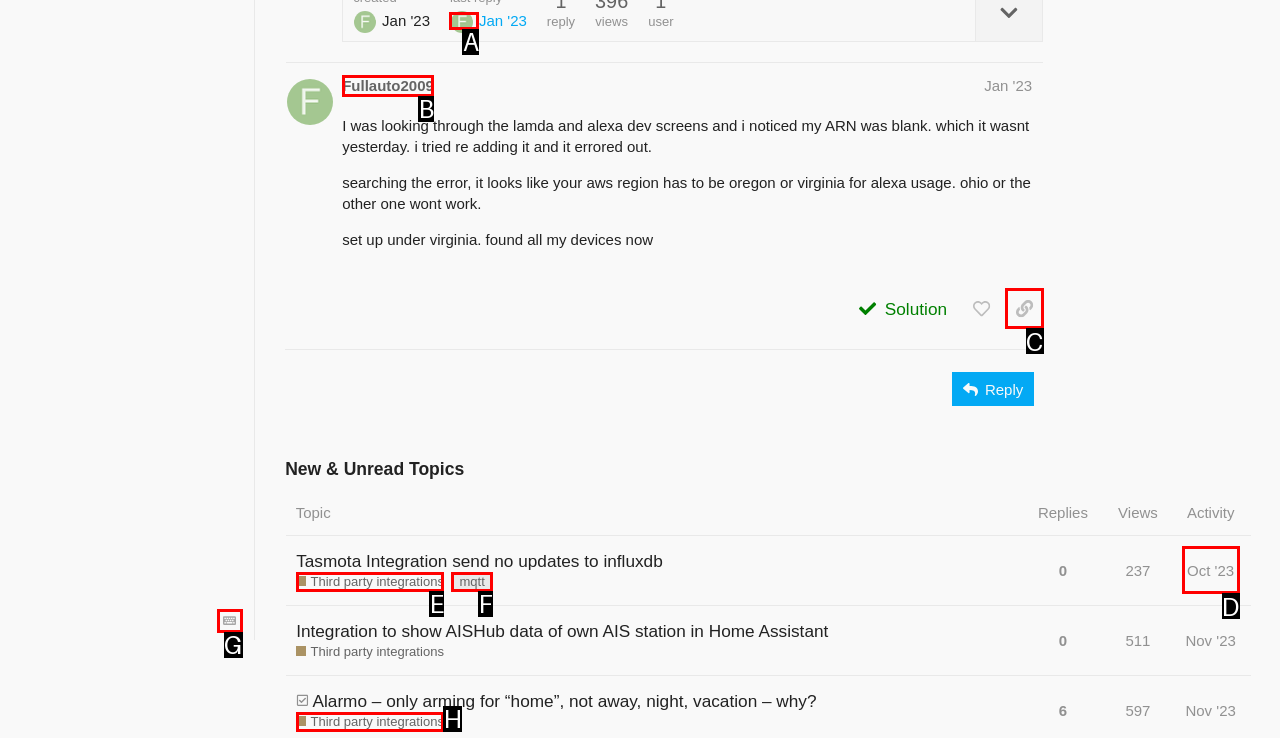Using the given description: Third party integrations, identify the HTML element that corresponds best. Answer with the letter of the correct option from the available choices.

E